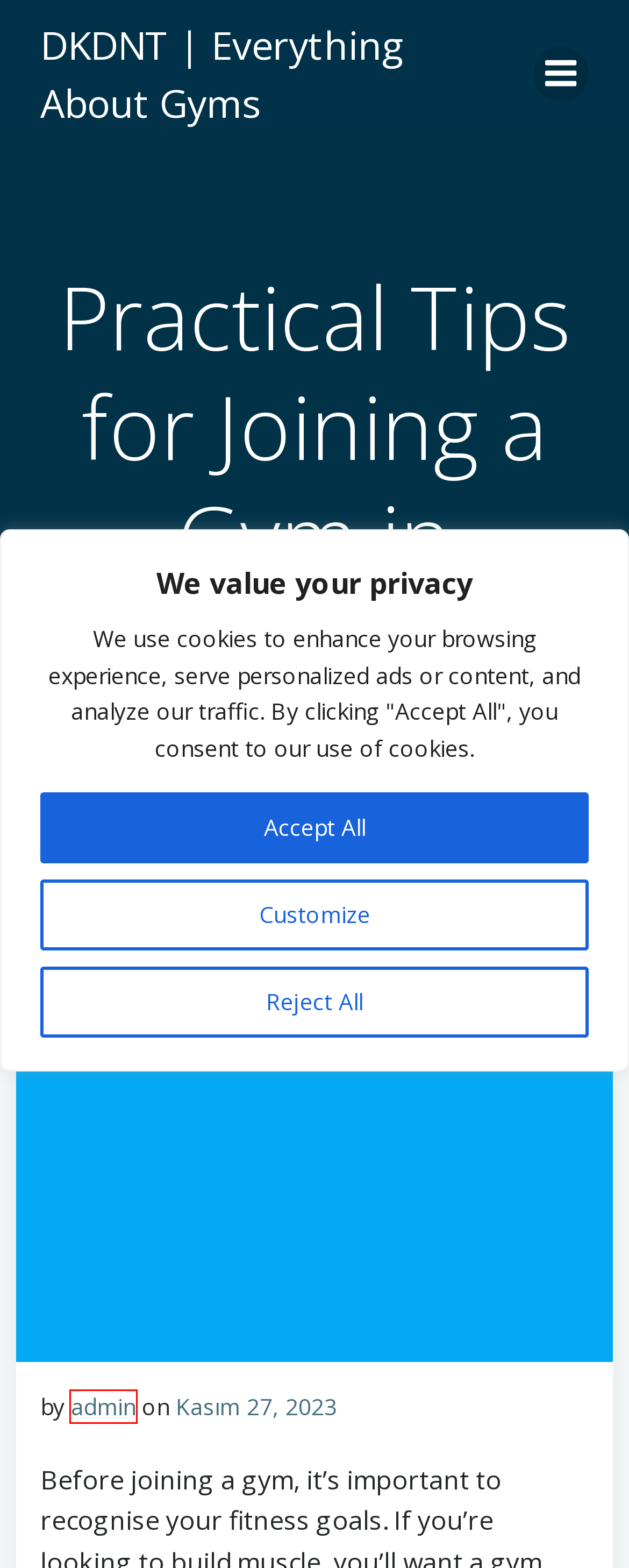Inspect the screenshot of a webpage with a red rectangle bounding box. Identify the webpage description that best corresponds to the new webpage after clicking the element inside the bounding box. Here are the candidates:
A. Design arşivleri | DKDNT | Everything About Gyms
B. Gym arşivleri | DKDNT | Everything About Gyms
C. Privacy Policy | DKDNT | Everything About Gyms
D. Equinox Gym | DKDNT | Everything About Gyms
E. Other arşivleri | DKDNT | Everything About Gyms
F. Kasım 27, 2023 | DKDNT | Everything About Gyms
G. 24 Hour Fitness | DKDNT | Everything About Gyms
H. admin, DKDNT | Everything About Gyms sitesinin yazarı

H